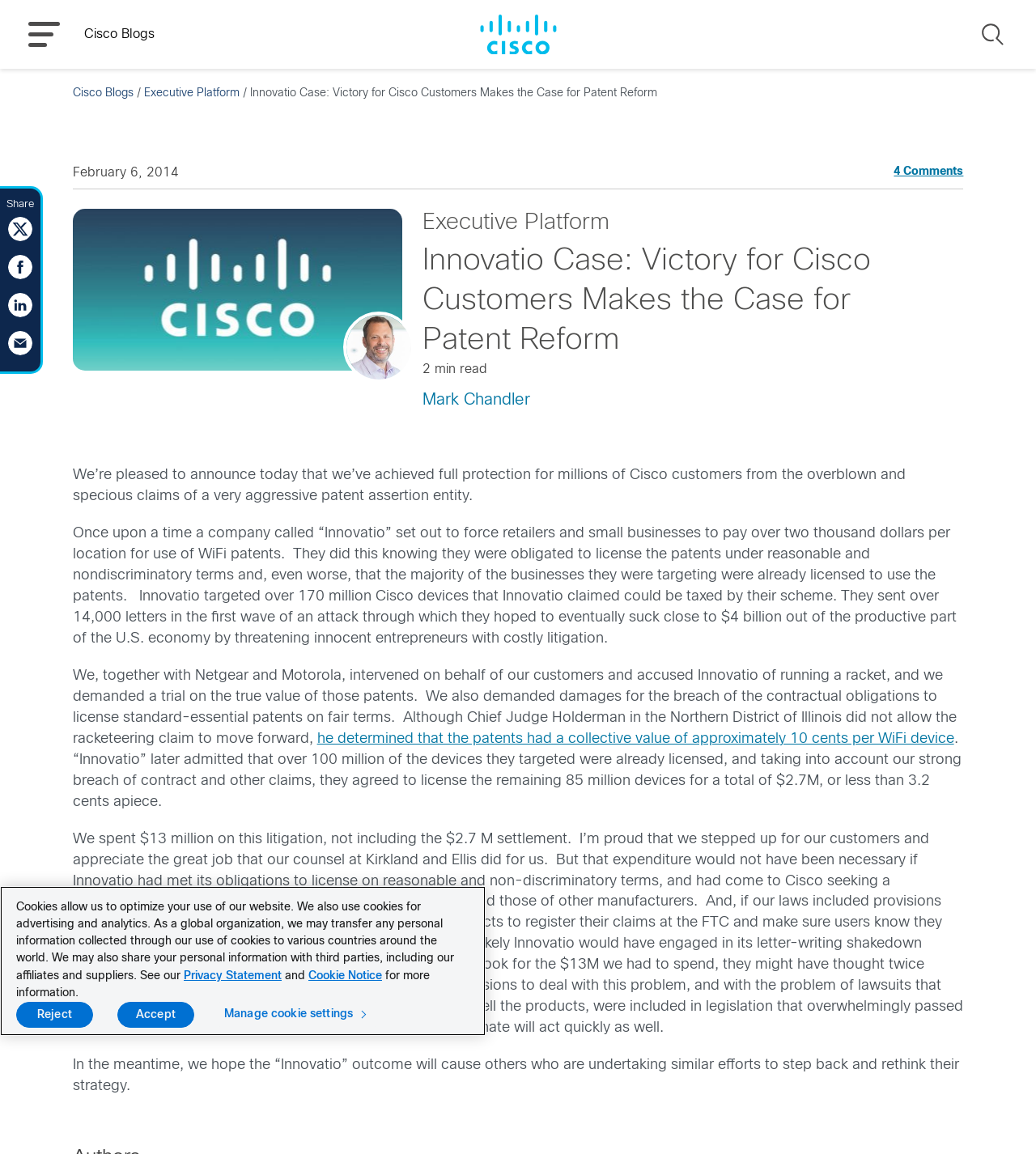What is the value of the patents per WiFi device?
From the details in the image, provide a complete and detailed answer to the question.

According to the blog post, the patents had a collective value of approximately 10 cents per WiFi device, as determined by Chief Judge Holderman in the Northern District of Illinois.